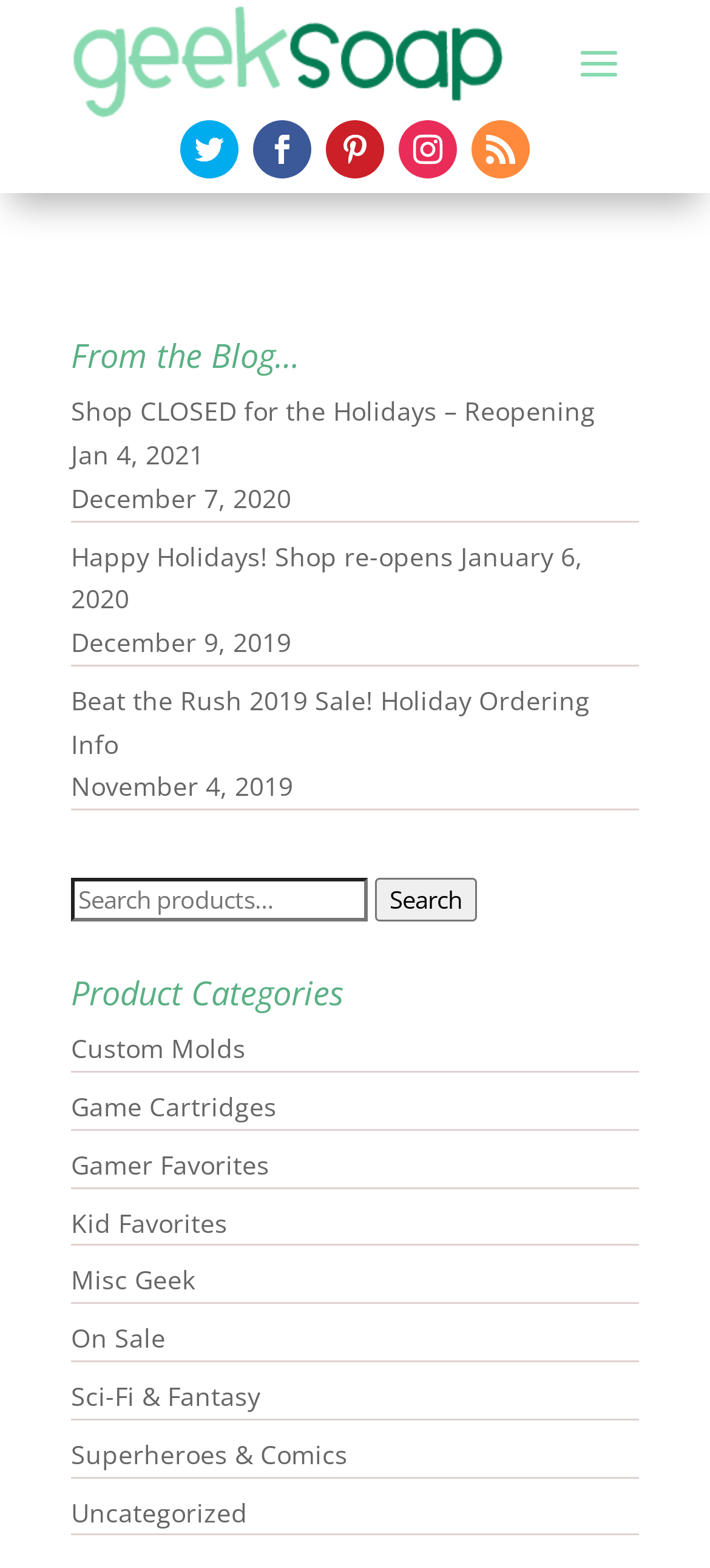Please specify the bounding box coordinates of the area that should be clicked to accomplish the following instruction: "Visit GEEKSOAP.net". The coordinates should consist of four float numbers between 0 and 1, i.e., [left, top, right, bottom].

[0.1, 0.0, 0.71, 0.077]